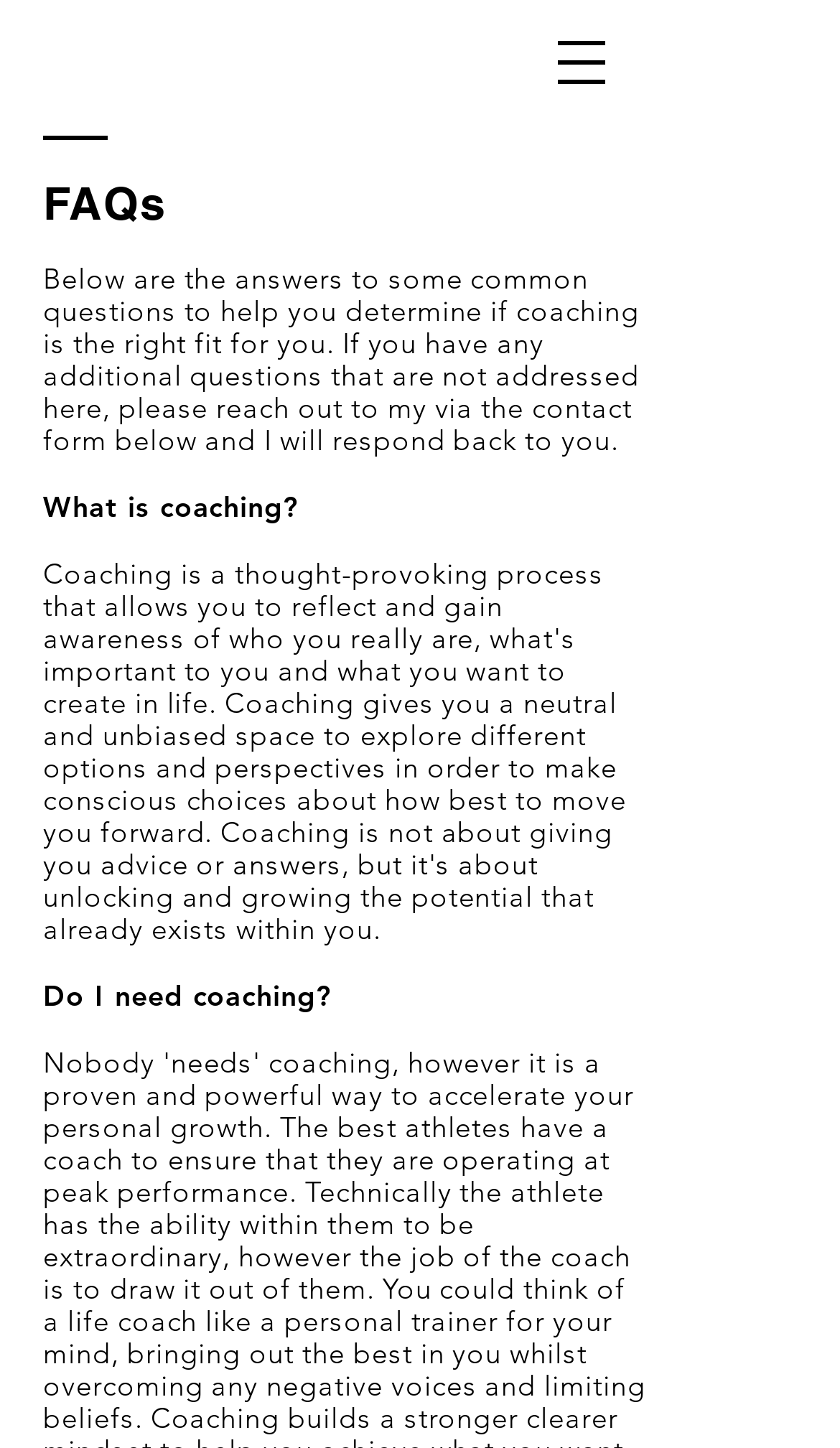Find the bounding box coordinates for the UI element that matches this description: "aria-label="Open navigation menu"".

[0.628, 0.006, 0.756, 0.08]